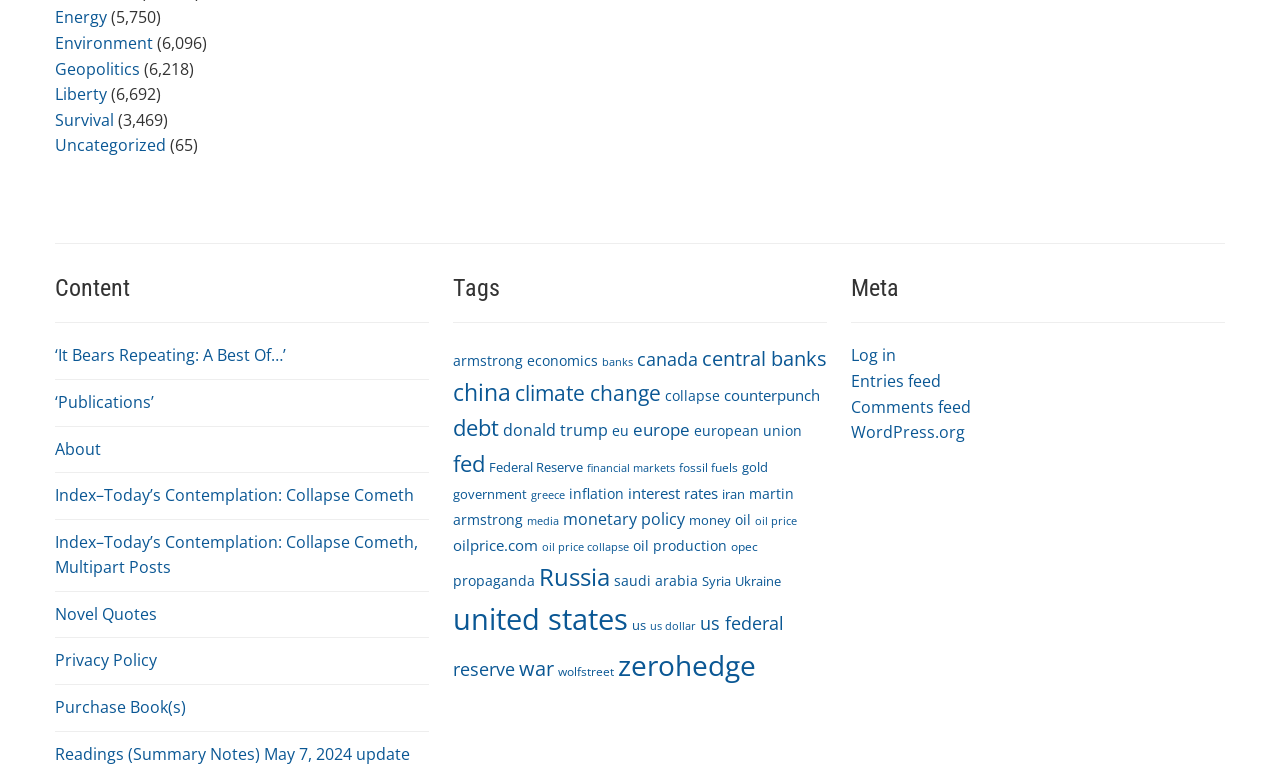Please identify the bounding box coordinates of the element on the webpage that should be clicked to follow this instruction: "Log in to the website". The bounding box coordinates should be given as four float numbers between 0 and 1, formatted as [left, top, right, bottom].

[0.665, 0.449, 0.7, 0.478]